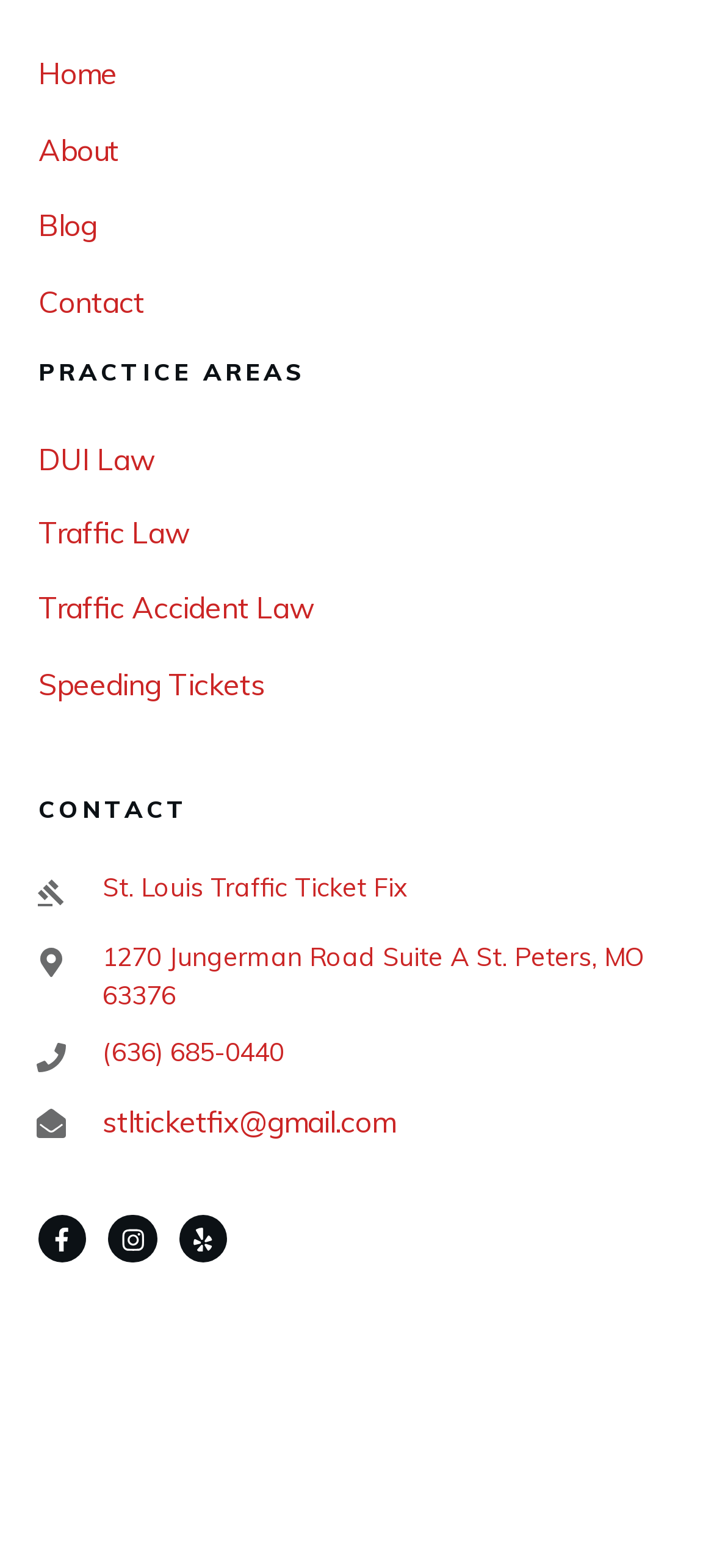Determine the bounding box coordinates of the clickable area required to perform the following instruction: "visit the blog". The coordinates should be represented as four float numbers between 0 and 1: [left, top, right, bottom].

[0.054, 0.13, 0.136, 0.157]